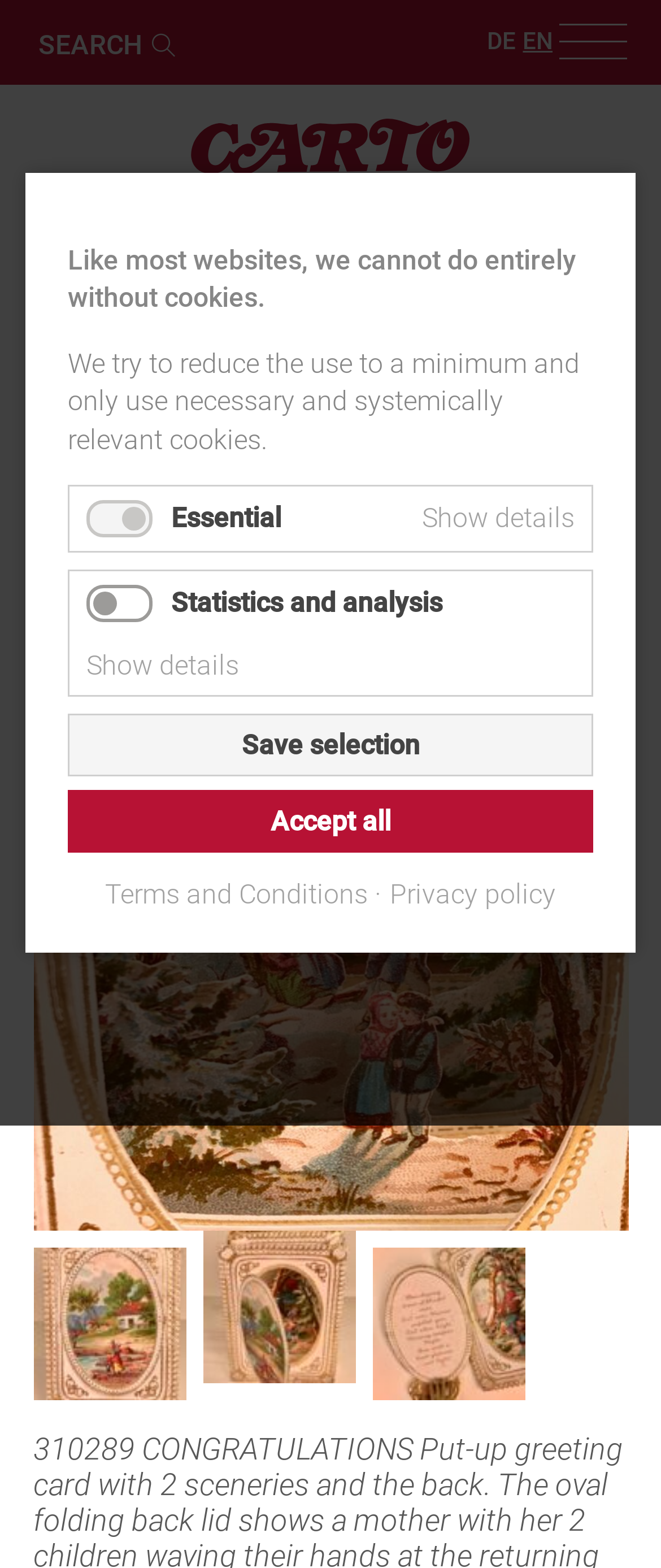Answer the question in one word or a short phrase:
What is the language of the current page?

EN